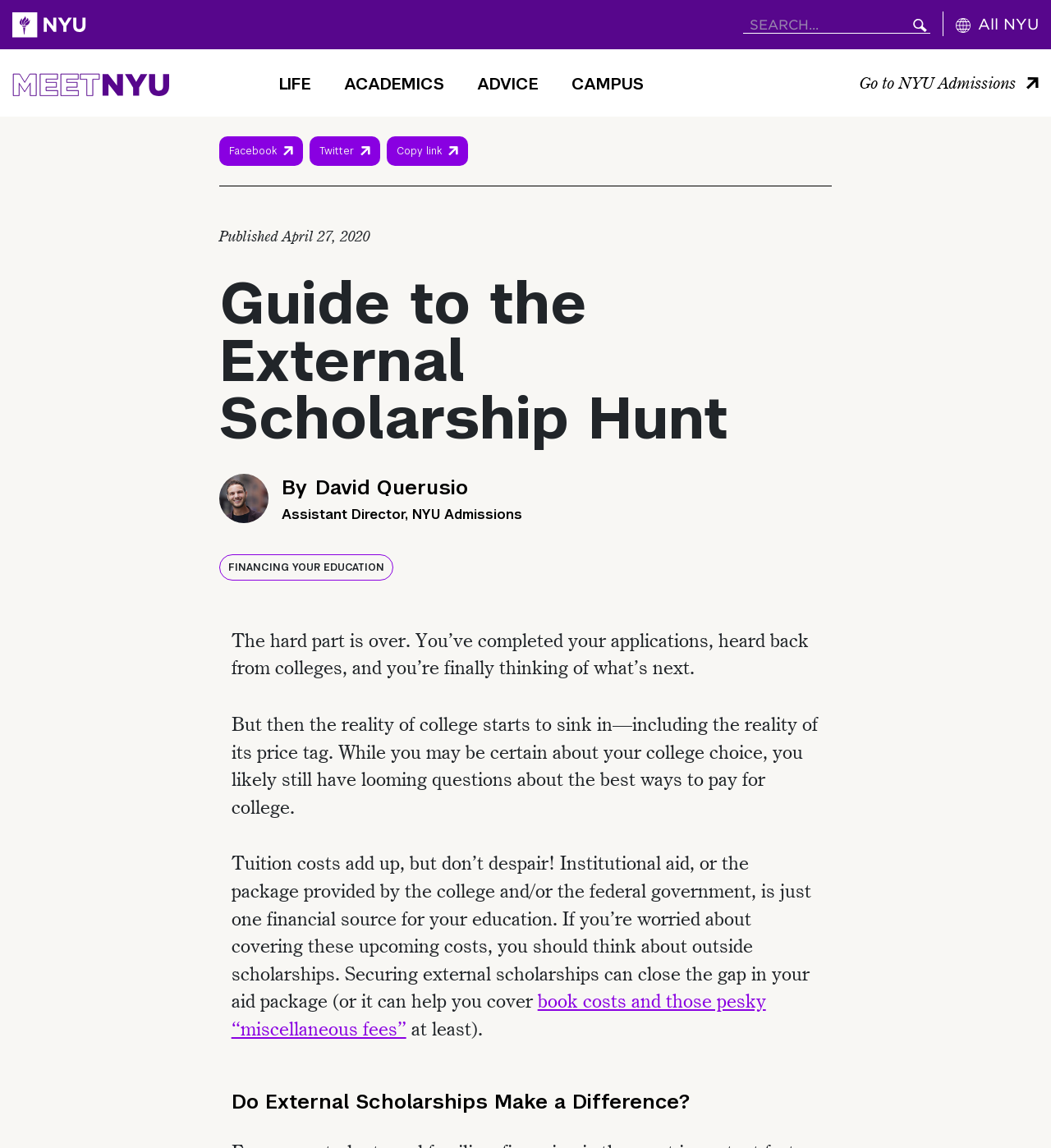Give the bounding box coordinates for the element described as: "aria-label="MeetNYU: Home"".

[0.012, 0.061, 0.161, 0.082]